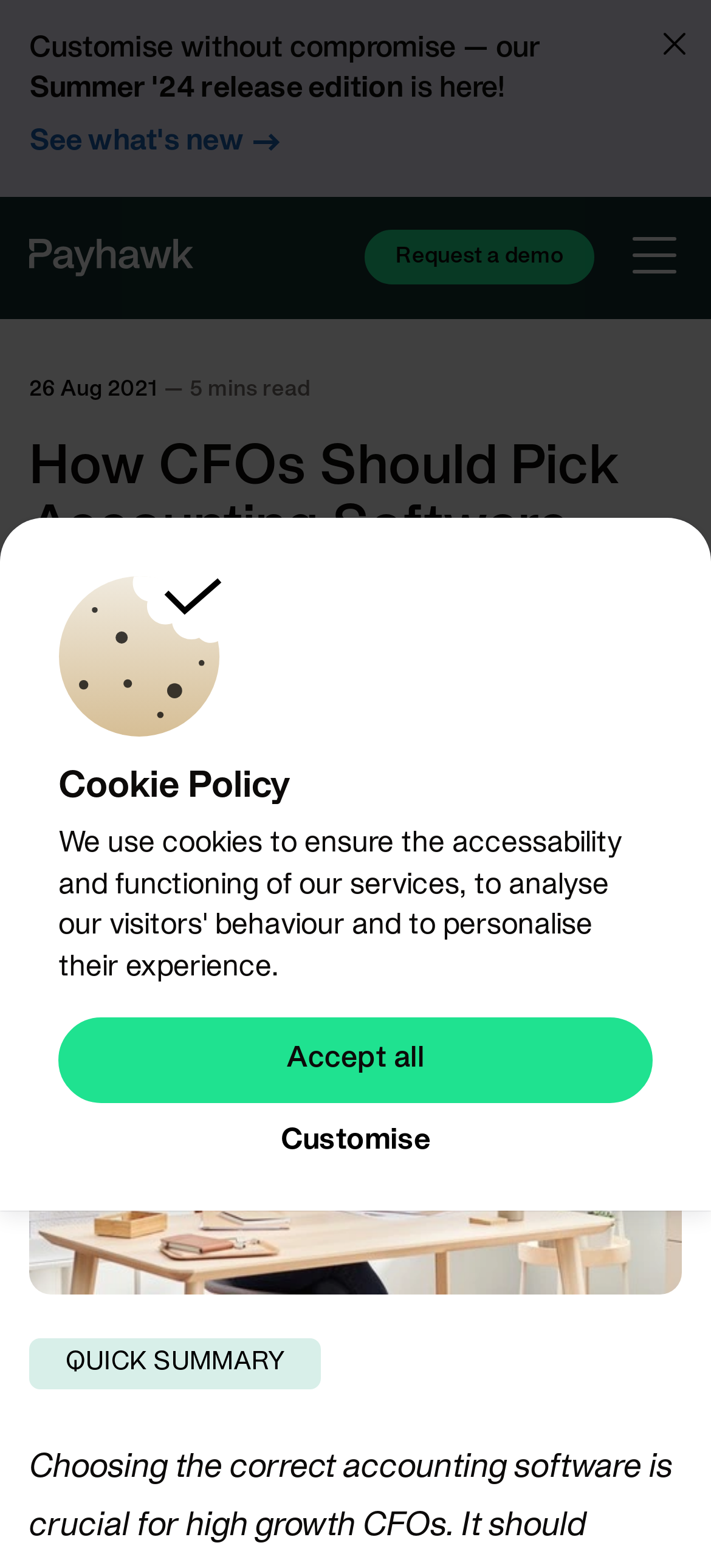Please determine the bounding box coordinates of the element to click in order to execute the following instruction: "Click the 'Request a demo' link". The coordinates should be four float numbers between 0 and 1, specified as [left, top, right, bottom].

[0.513, 0.147, 0.836, 0.182]